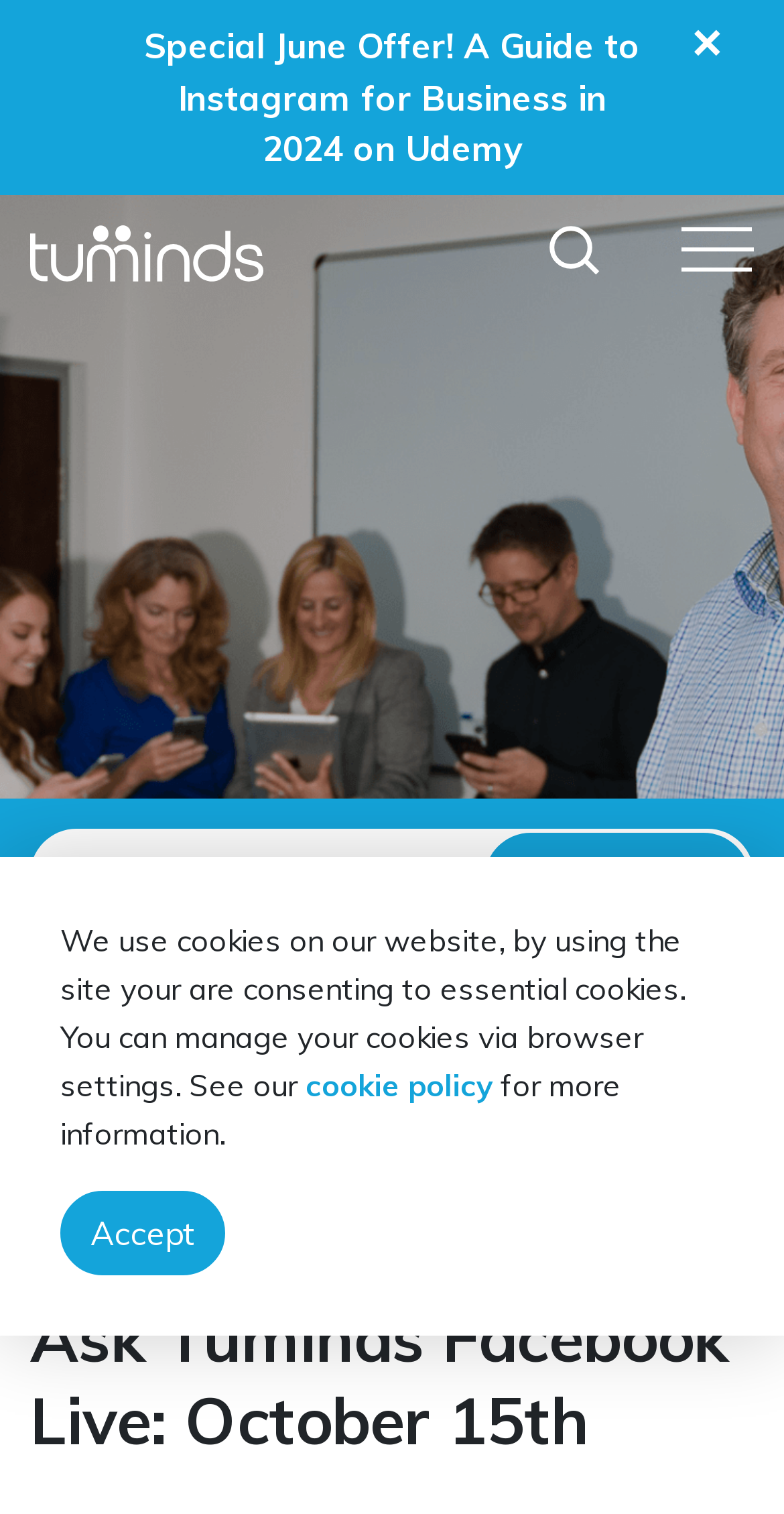Kindly determine the bounding box coordinates for the clickable area to achieve the given instruction: "Go to Home".

[0.038, 0.742, 0.156, 0.769]